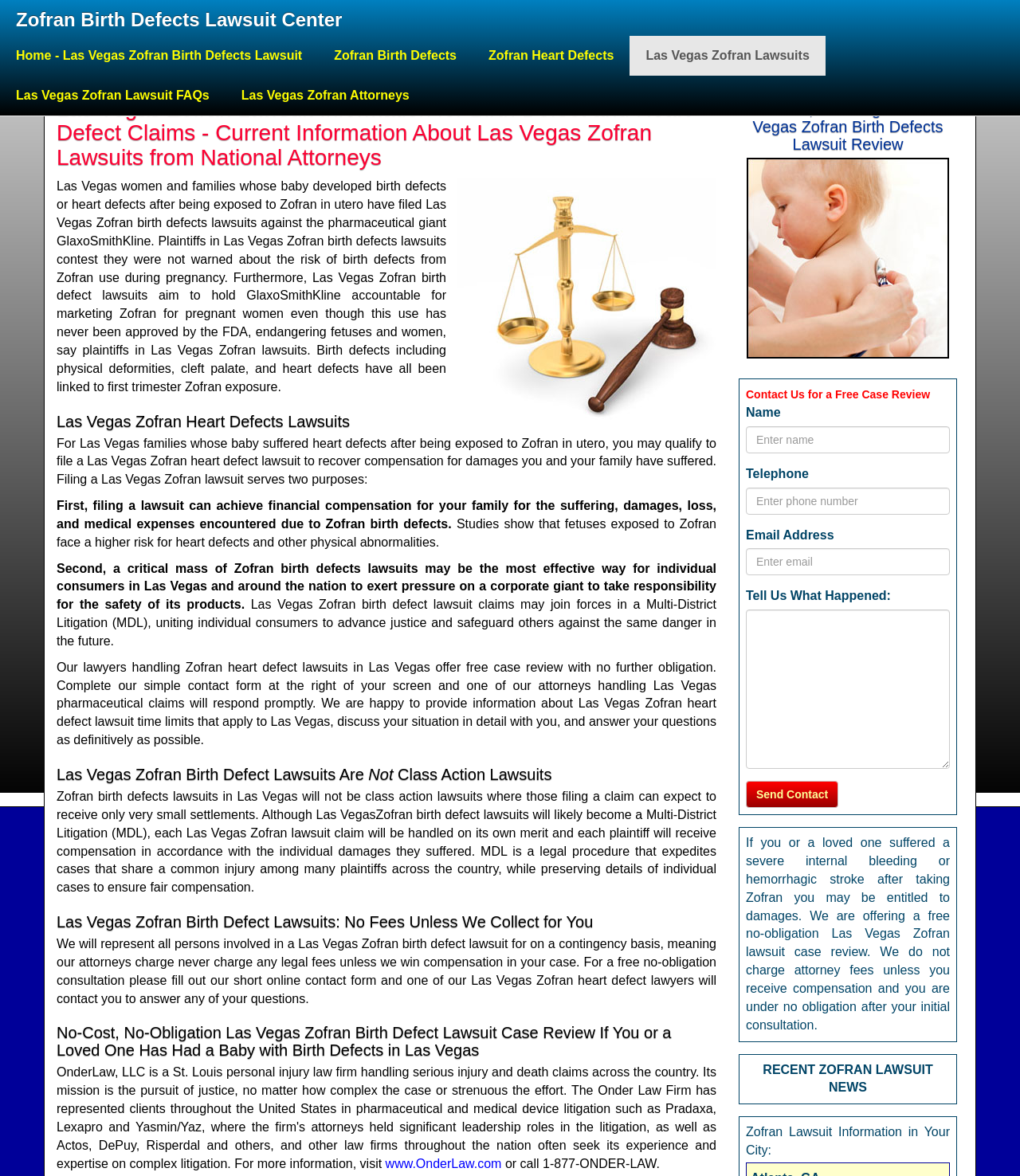Identify the bounding box for the UI element described as: "www.OnderLaw.com". The coordinates should be four float numbers between 0 and 1, i.e., [left, top, right, bottom].

[0.378, 0.984, 0.492, 0.995]